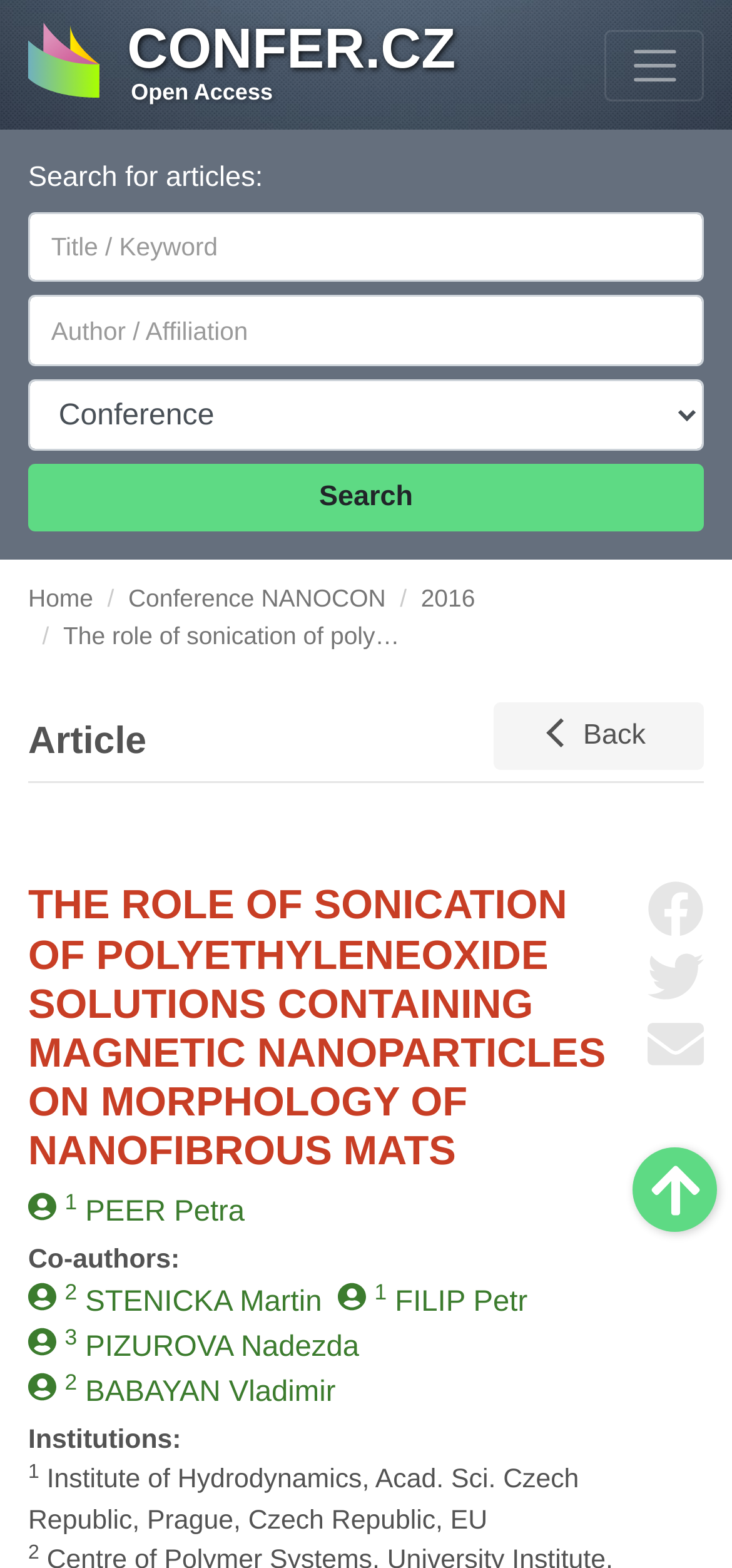Answer this question in one word or a short phrase: What is the institution of the authors?

Institute of Hydrodynamics